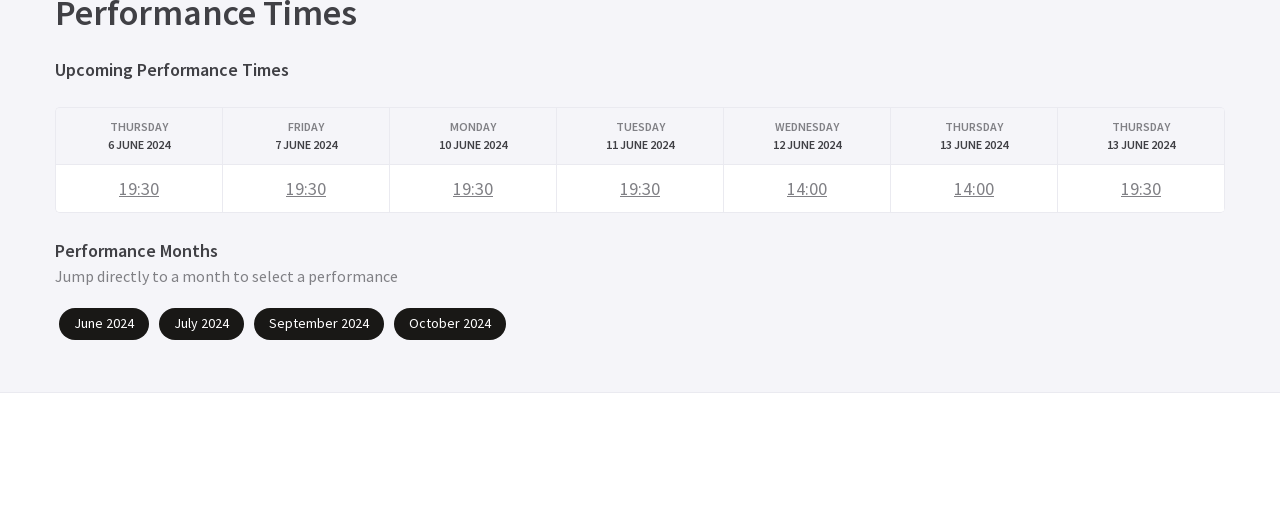What is the day of the week for the first performance?
Based on the screenshot, provide your answer in one word or phrase.

Thursday